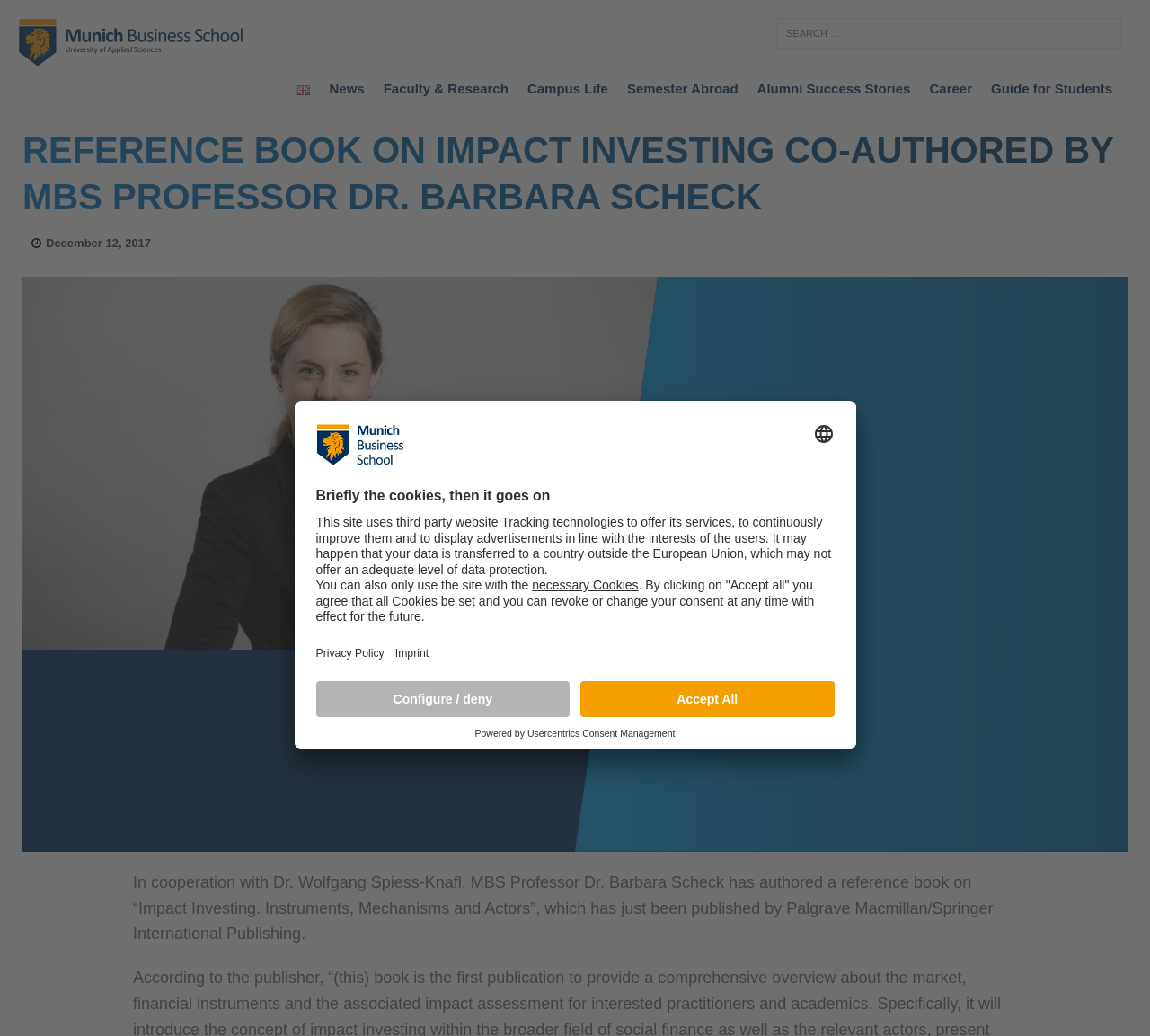Pinpoint the bounding box coordinates of the element that must be clicked to accomplish the following instruction: "Click the Munich Business School Homepage link". The coordinates should be in the format of four float numbers between 0 and 1, i.e., [left, top, right, bottom].

[0.0, 0.0, 0.317, 0.071]